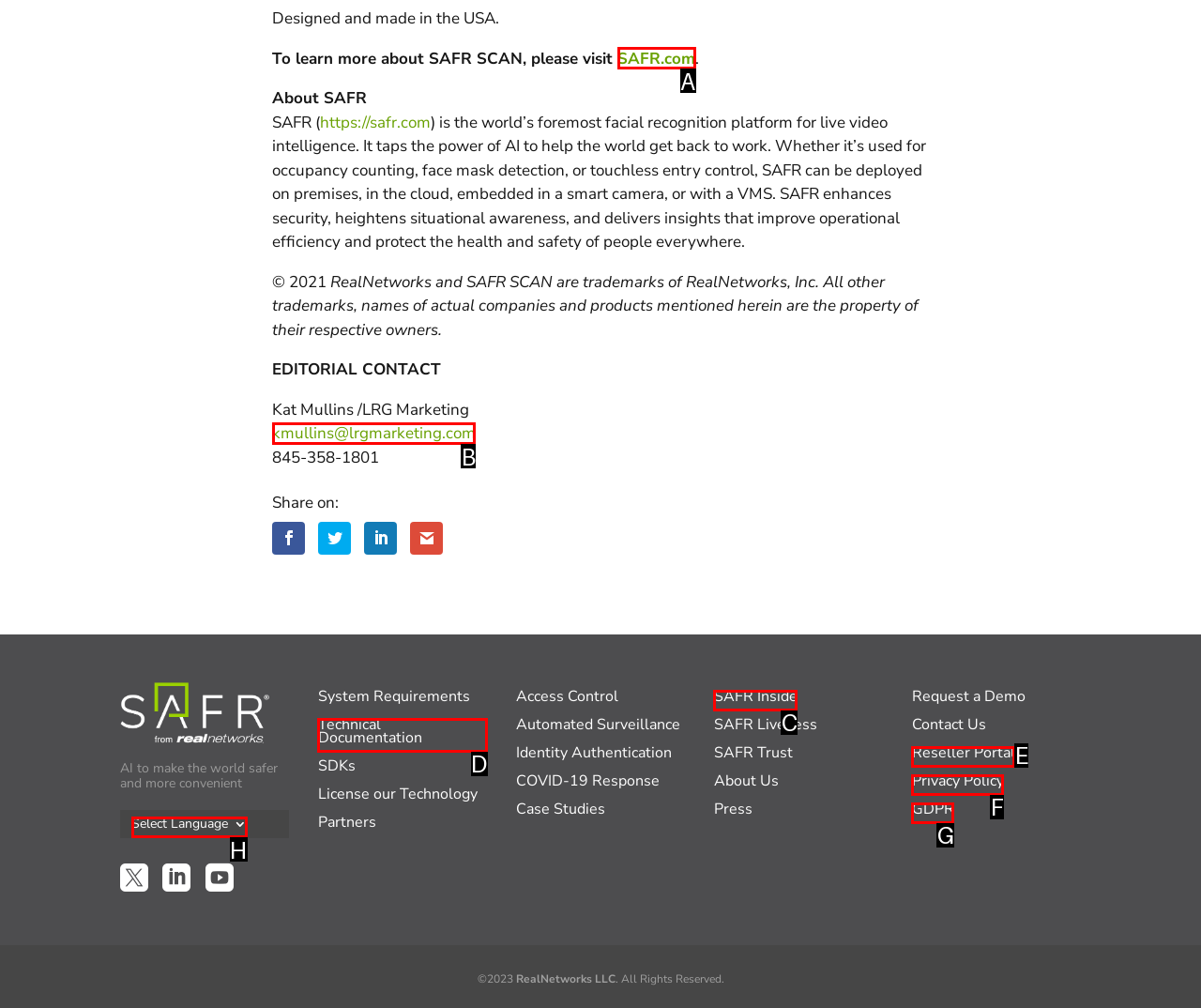What option should I click on to execute the task: Contact Kat Mullins? Give the letter from the available choices.

B